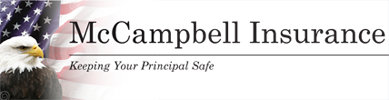What is the background design of the logo?
Can you provide an in-depth and detailed response to the question?

The background of the logo subtly incorporates an American flag design, which symbolizes patriotism and reliability, conveying a sense of security and dedication to client service in the insurance industry.